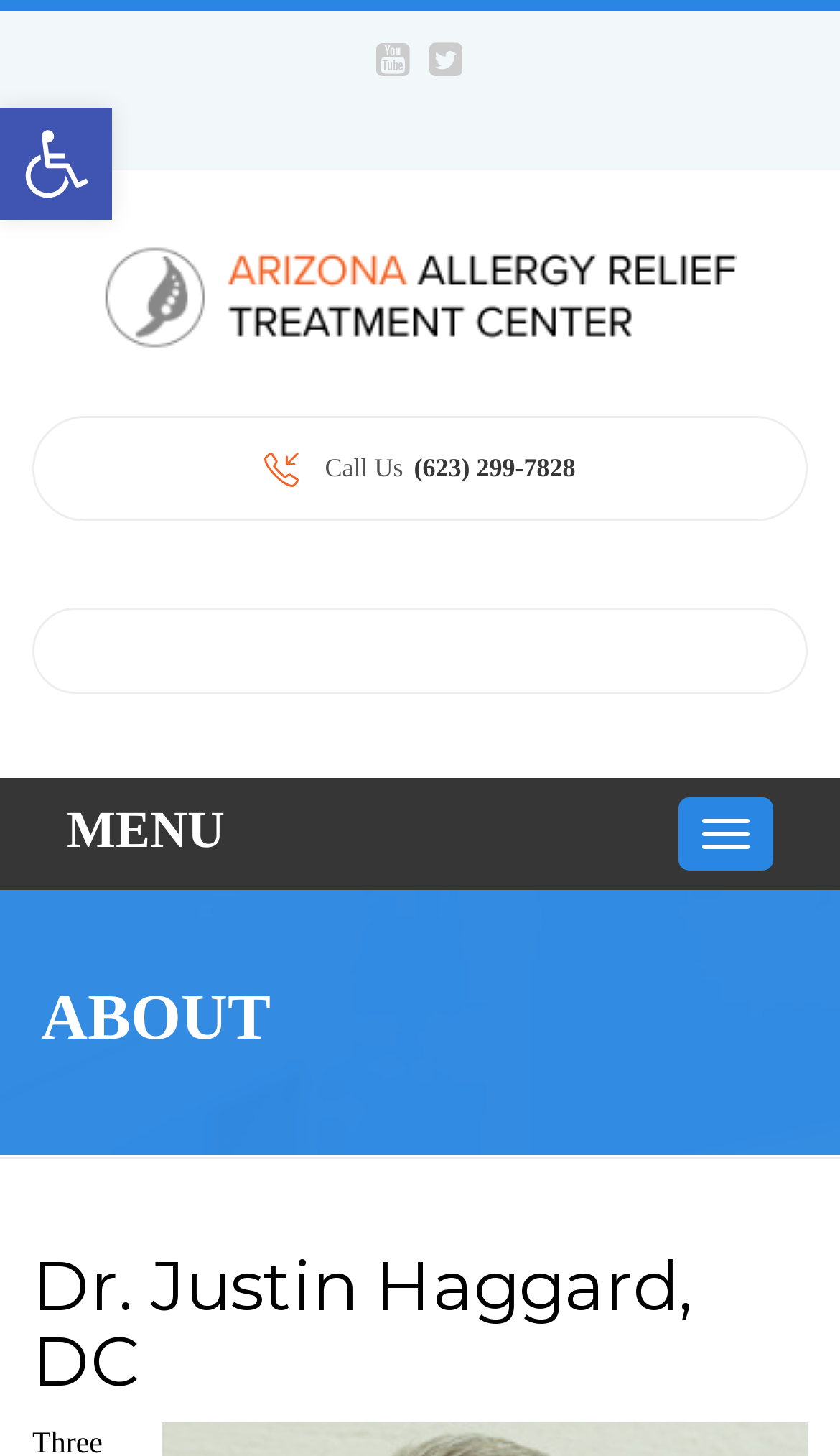Based on the element description "parent_node: MENU", predict the bounding box coordinates of the UI element.

[0.808, 0.547, 0.921, 0.598]